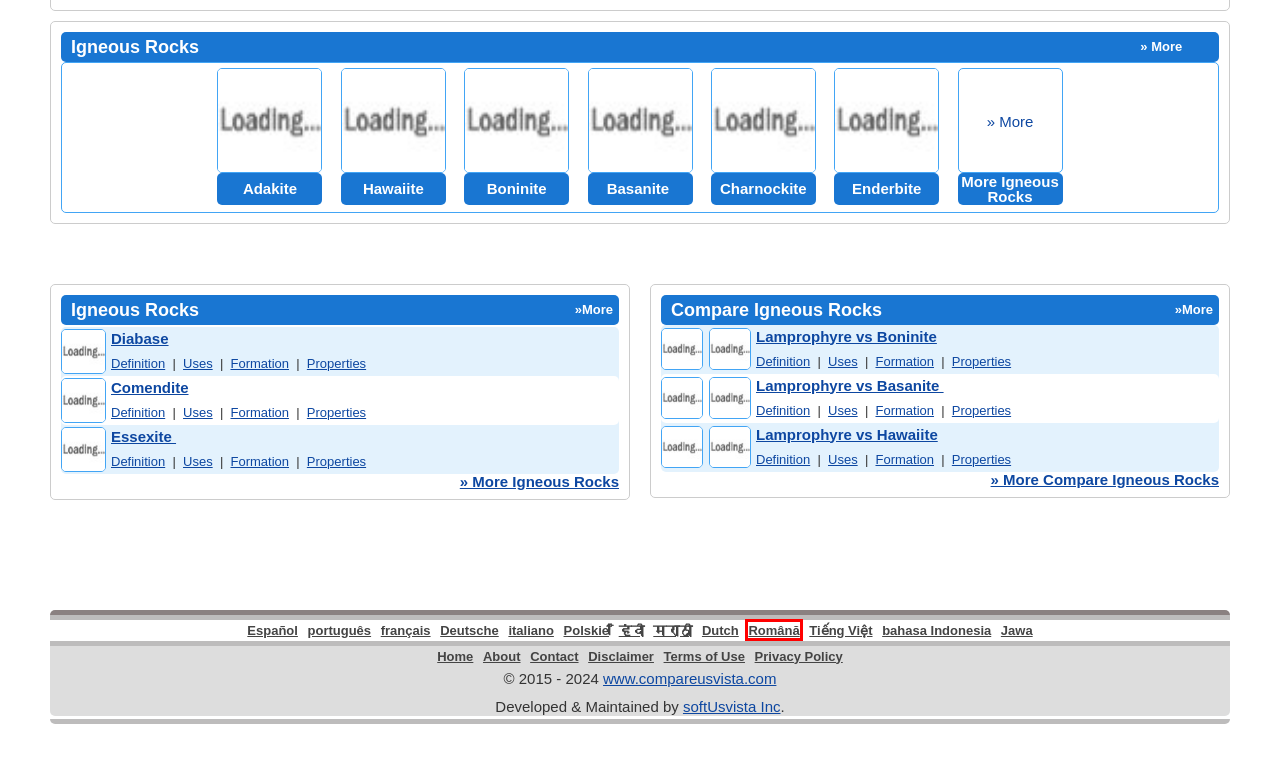You are provided a screenshot of a webpage featuring a red bounding box around a UI element. Choose the webpage description that most accurately represents the new webpage after clicking the element within the red bounding box. Here are the candidates:
A. Aplita y el Lamprophyre Definición
B. Contact Compare Rocks
C. Aplite et lamprophyre définition
D. Charnockite Rock | History | Origin
E. aplitowymi i lamprofir Definicja
F. Boninite Rock | History | Origin
G. aplite și lamprofir definiție
H. aplite dan lamprophyre Definisi

G